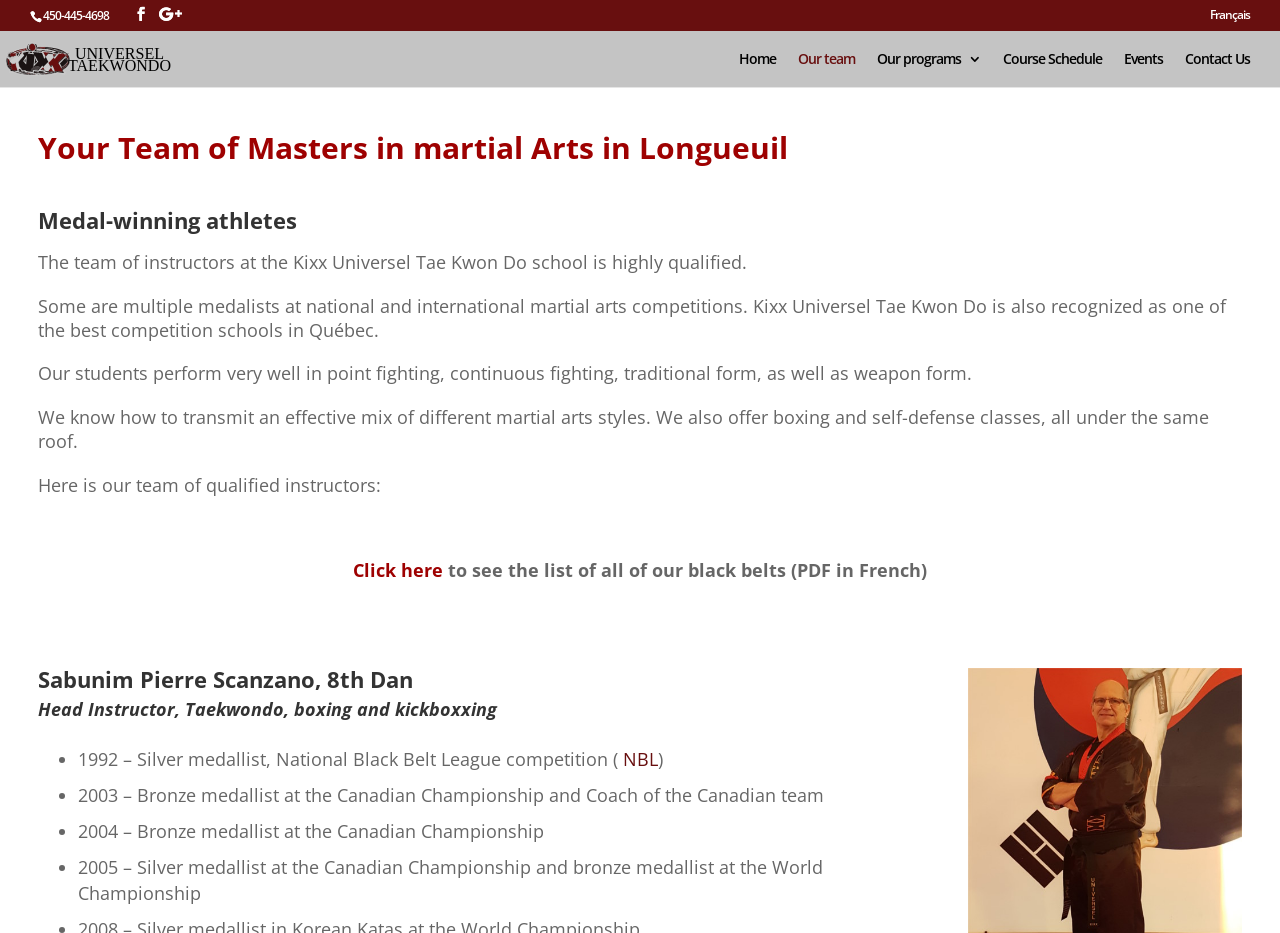Bounding box coordinates are specified in the format (top-left x, top-left y, bottom-right x, bottom-right y). All values are floating point numbers bounded between 0 and 1. Please provide the bounding box coordinate of the region this sentence describes: Français

[0.945, 0.01, 0.977, 0.032]